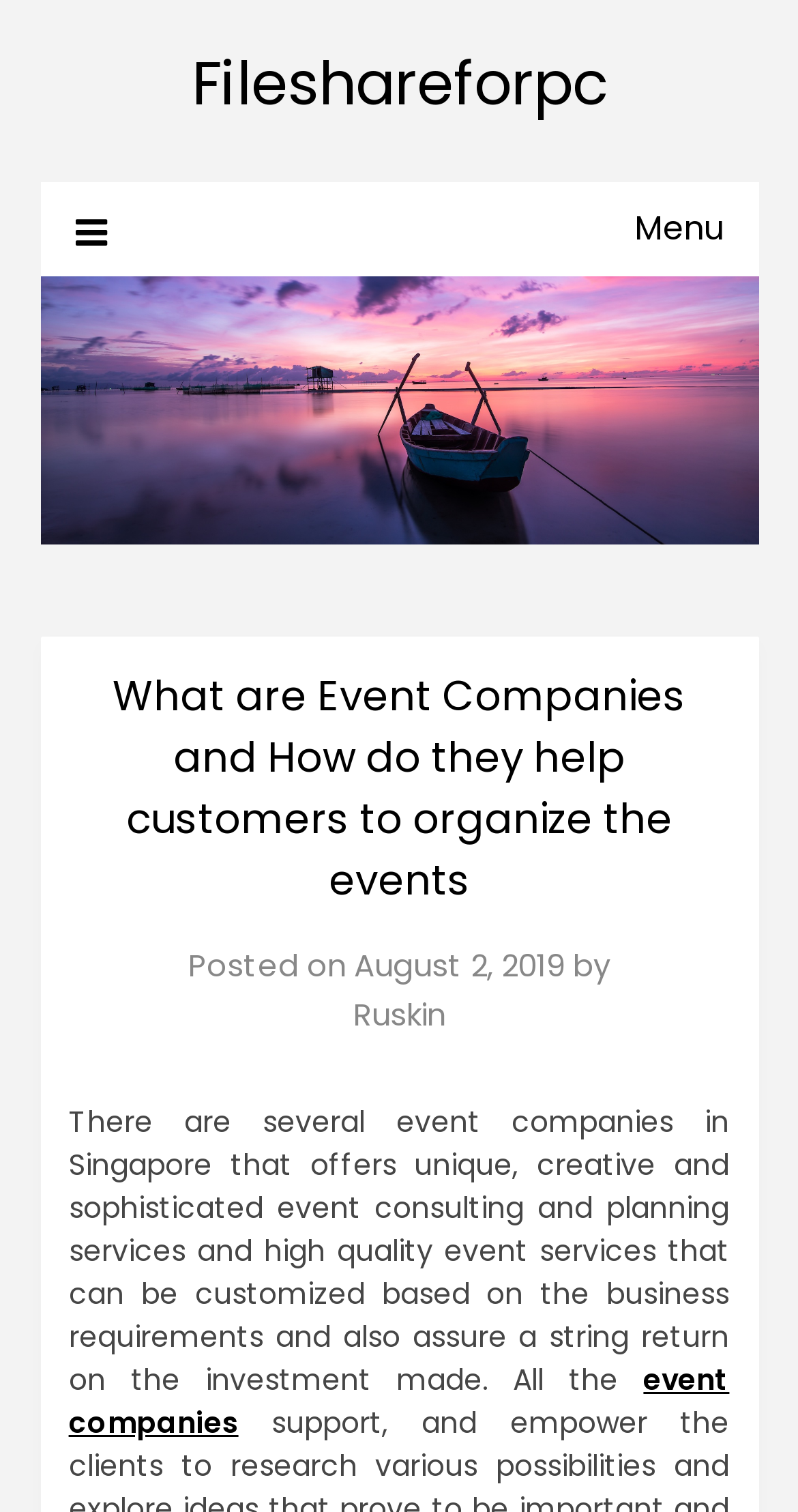What is the purpose of event companies according to the article?
Based on the image, provide a one-word or brief-phrase response.

To offer event consulting and planning services